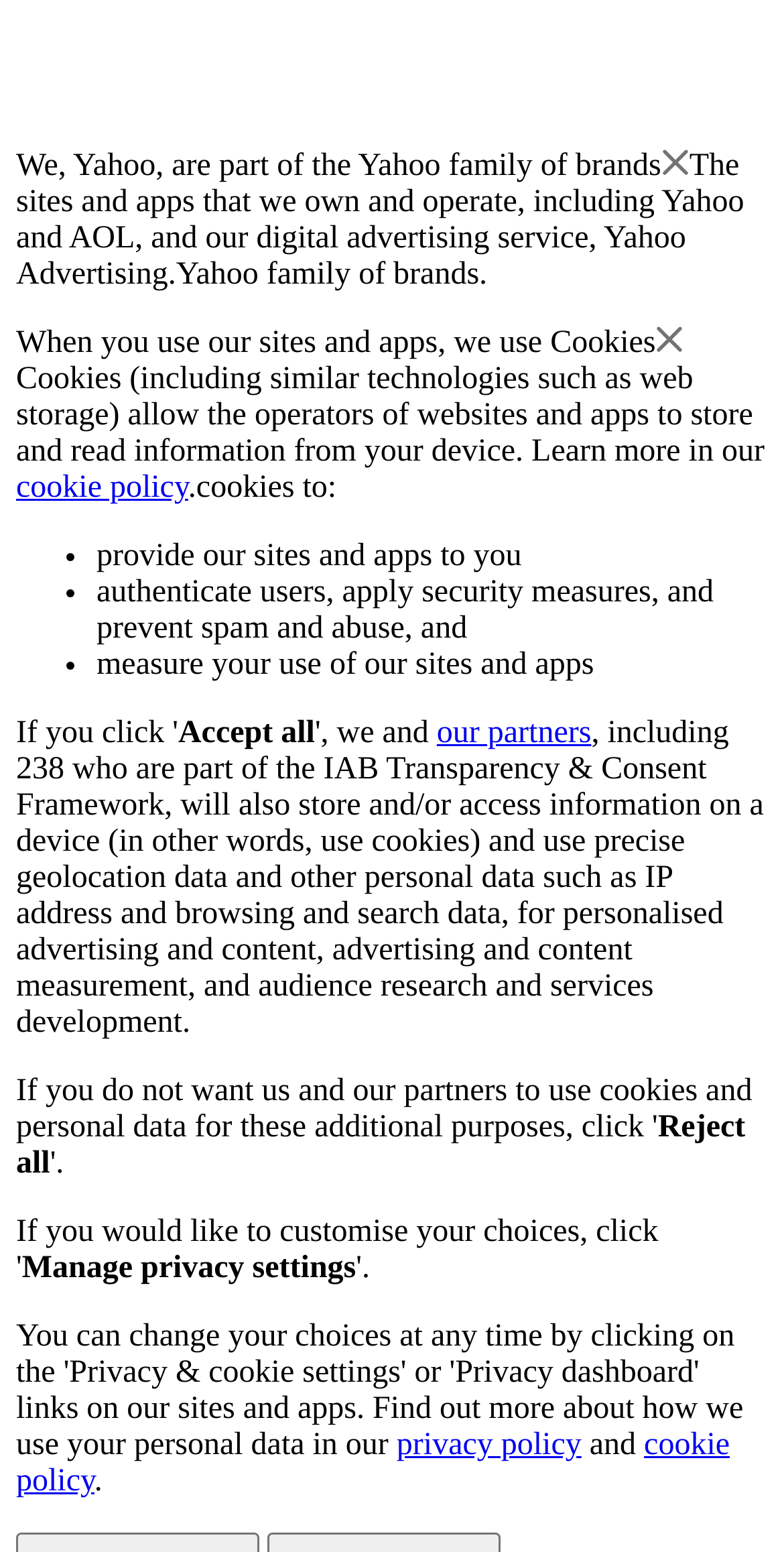Analyze the image and give a detailed response to the question:
What can users do with their privacy settings?

The webpage provides a 'Manage privacy settings' option, which allows users to control their privacy settings, although the specific details of what can be managed are not specified on this webpage.